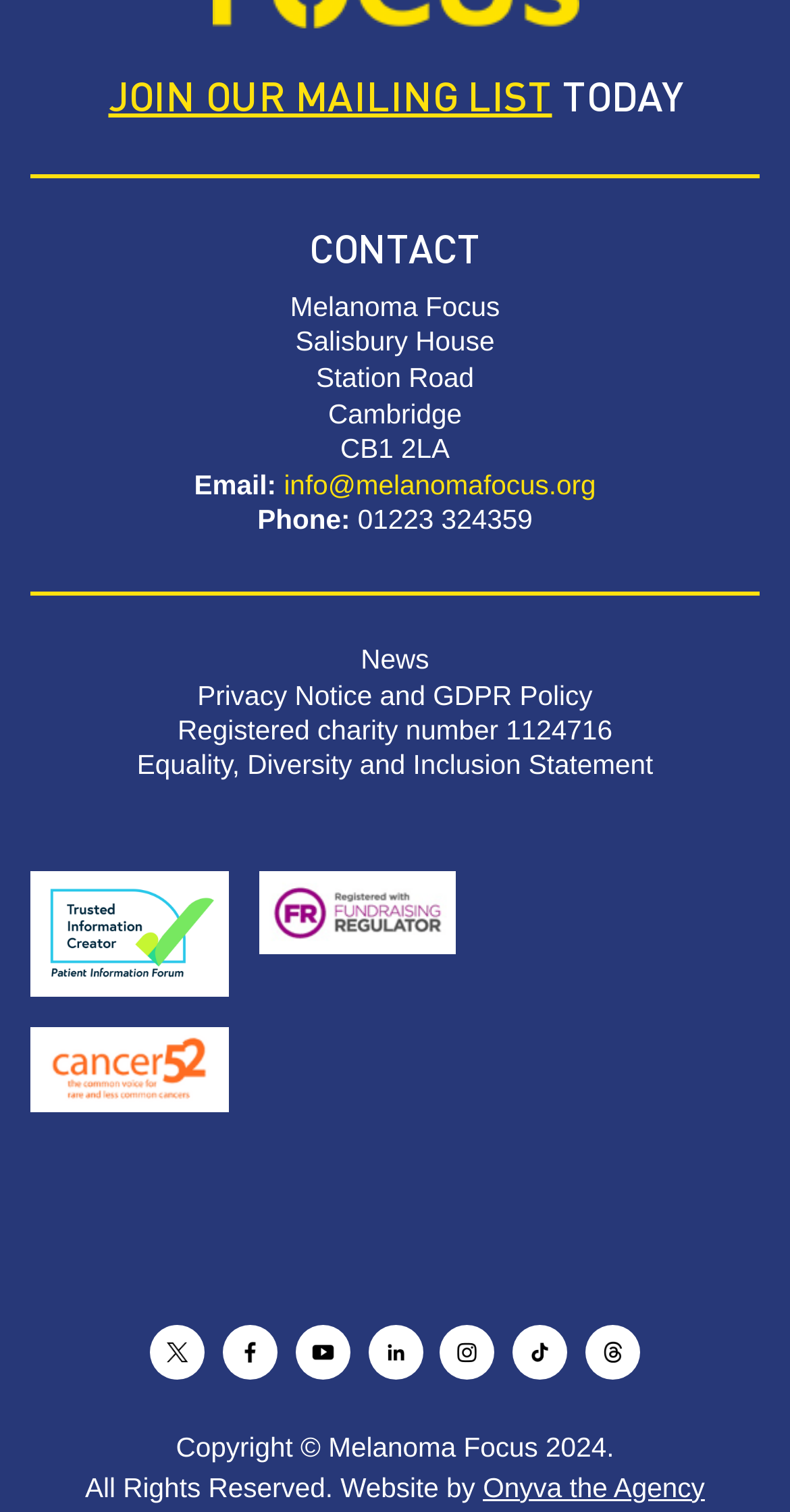What is the email address of Melanoma Focus?
With the help of the image, please provide a detailed response to the question.

The email address can be found in the contact information section, next to the label 'Email:'.